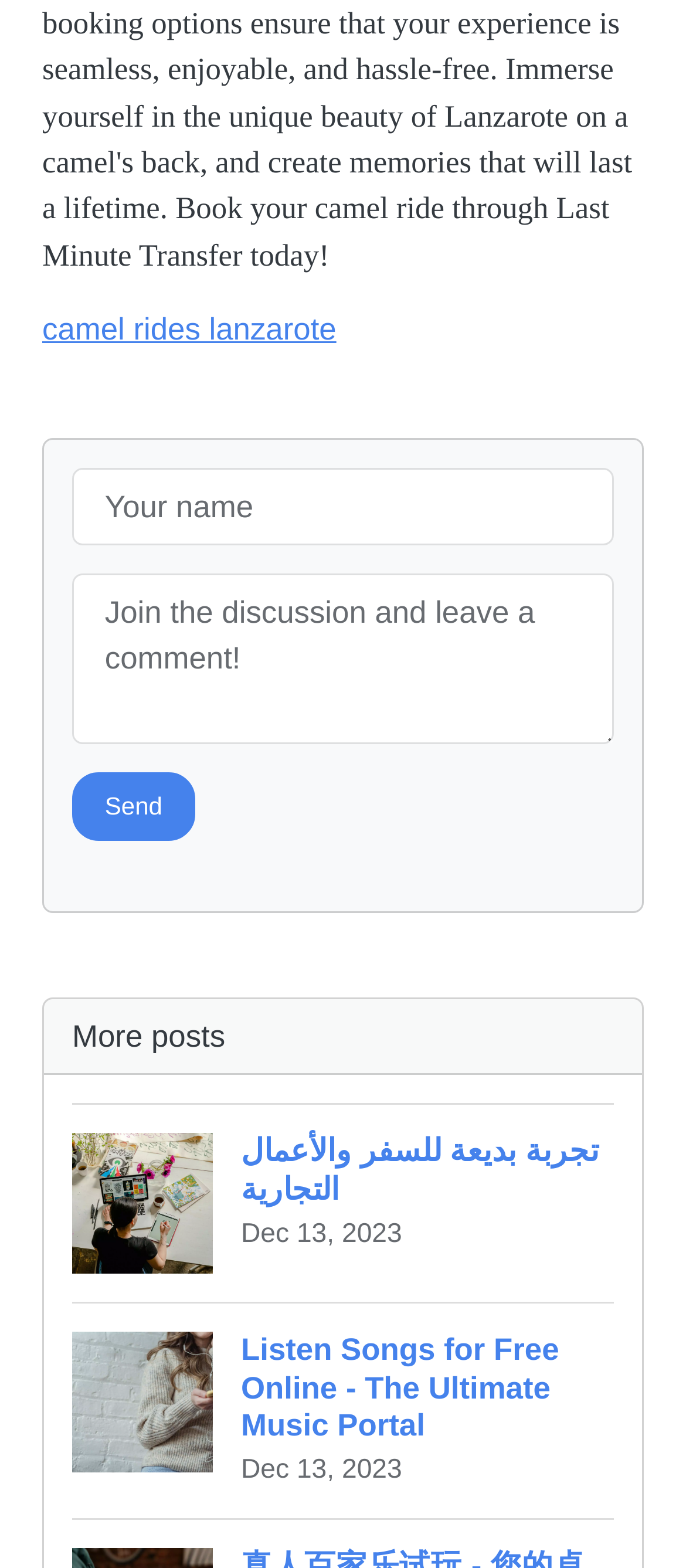Please respond to the question with a concise word or phrase:
What is the content of the static text element?

More posts